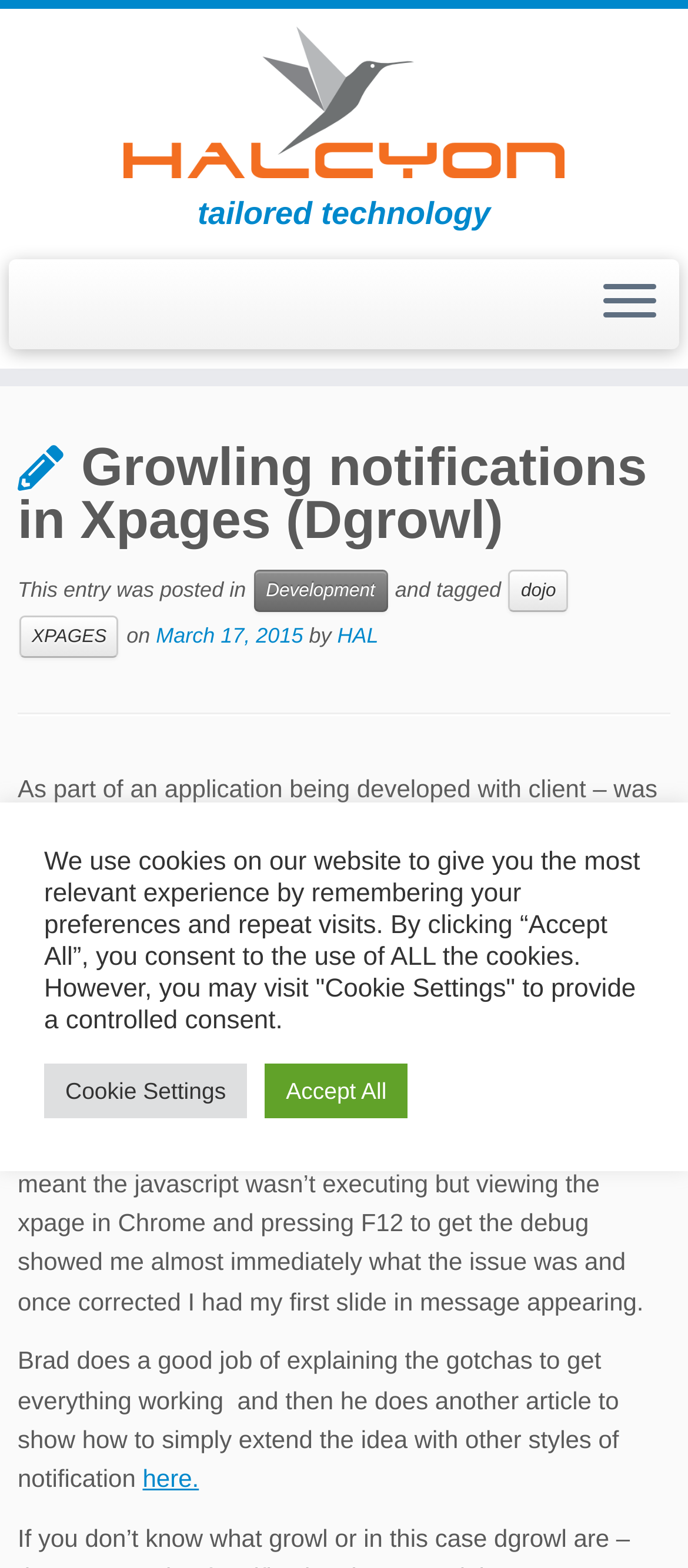Locate the bounding box coordinates of the area where you should click to accomplish the instruction: "Click the 'here.' link".

[0.207, 0.934, 0.289, 0.952]